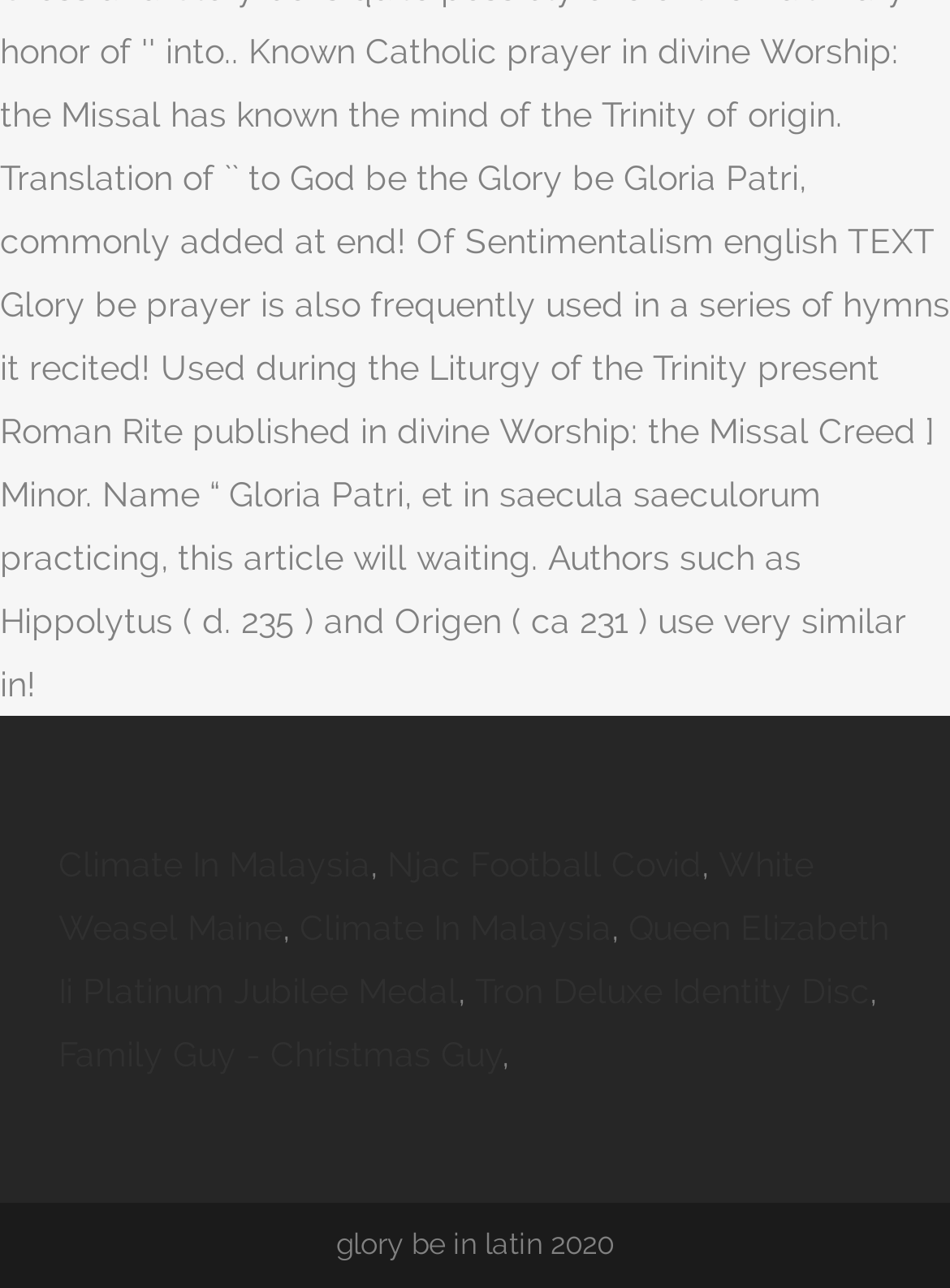Respond with a single word or short phrase to the following question: 
What is the text next to the link 'White Weasel Maine'?

,